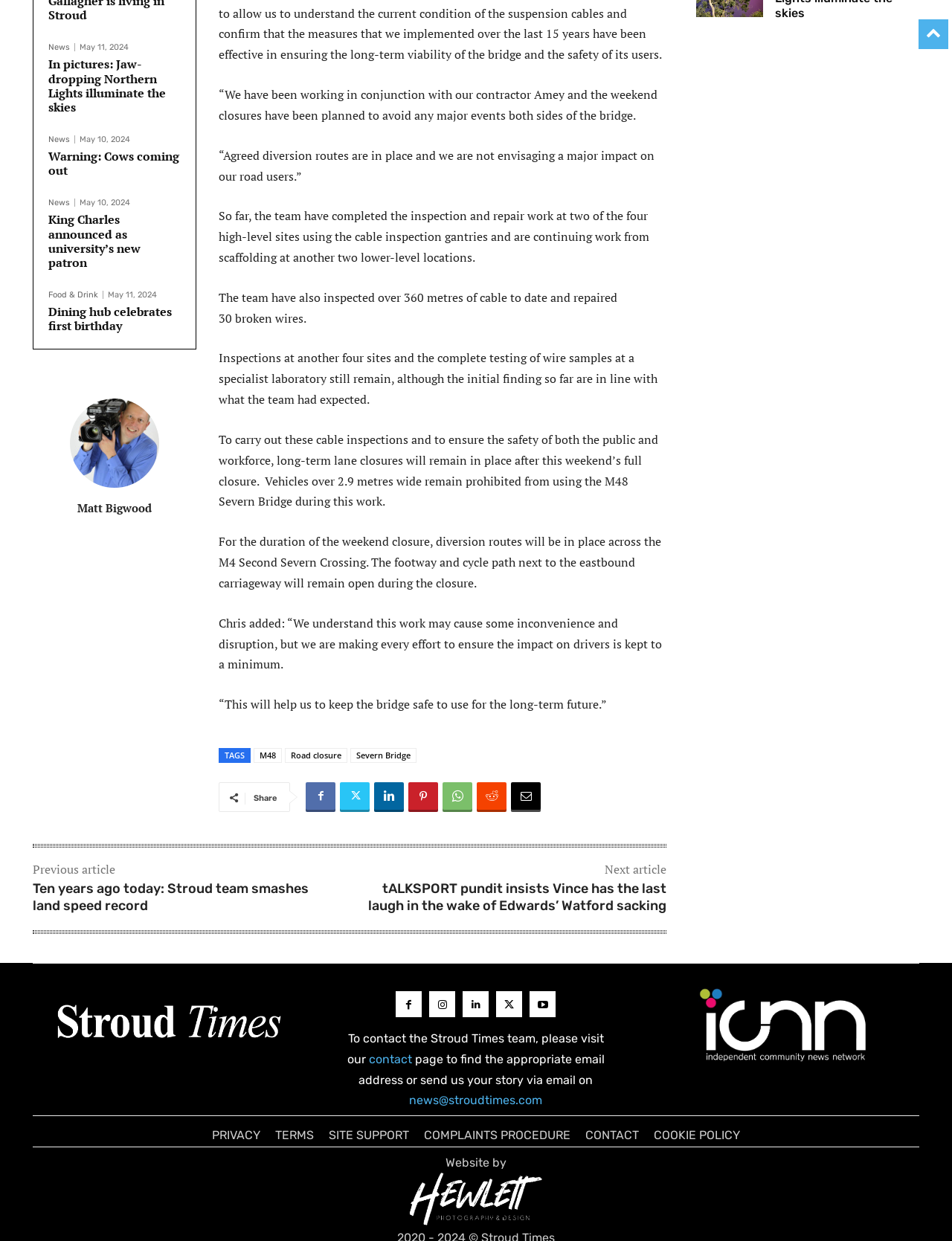Please find and report the bounding box coordinates of the element to click in order to perform the following action: "Read article 'In pictures: Jaw-dropping Northern Lights illuminate the skies'". The coordinates should be expressed as four float numbers between 0 and 1, in the format [left, top, right, bottom].

[0.051, 0.046, 0.19, 0.092]